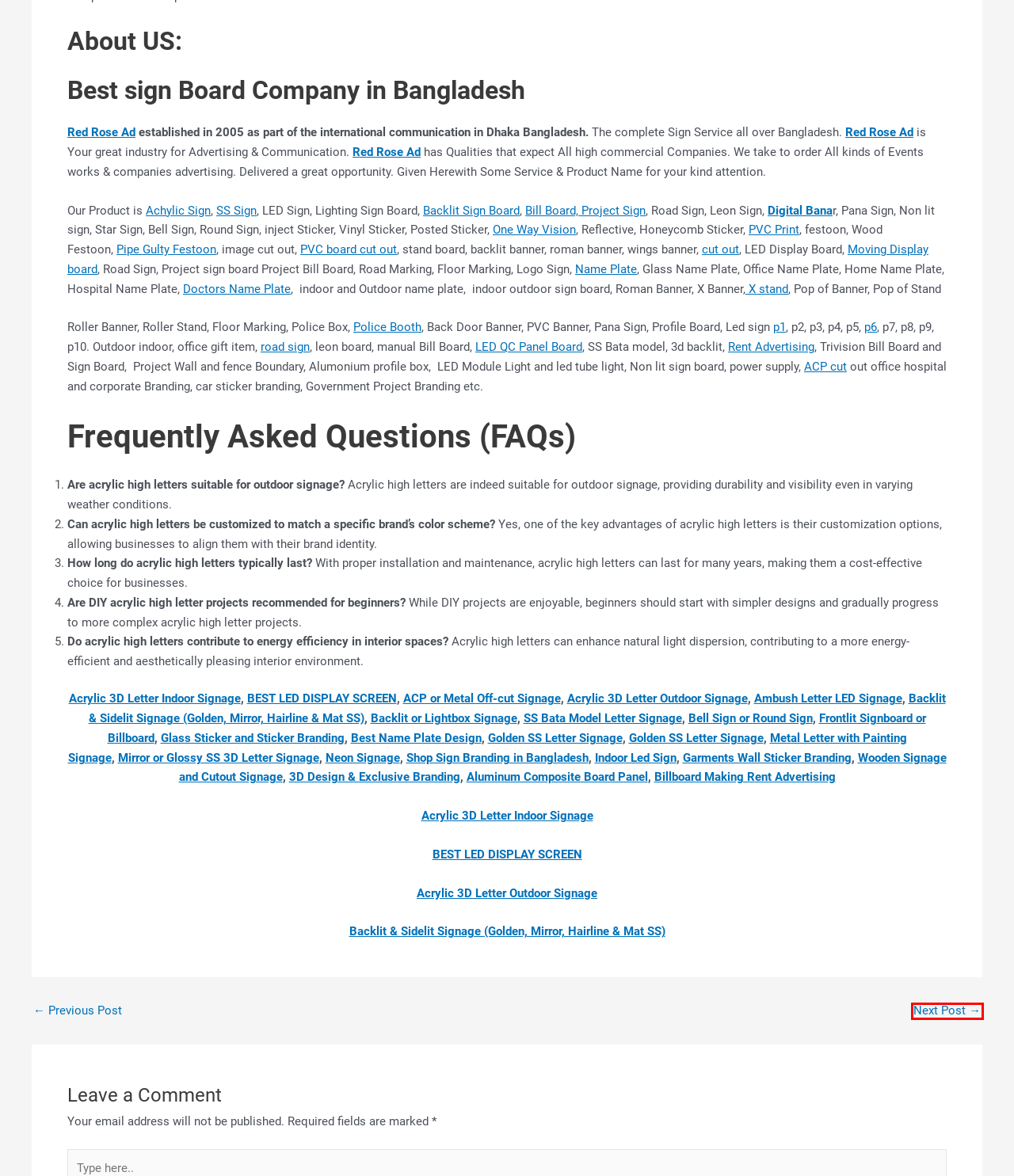You are provided with a screenshot of a webpage that has a red bounding box highlighting a UI element. Choose the most accurate webpage description that matches the new webpage after clicking the highlighted element. Here are your choices:
A. Frosted Sticker for Glass & Frosted Paper
B. Road Safety Signs In Bangladesh
C. Garments Wall Sticker Branding
D. The 3d led letter sign board in BD
E. Best Shop Sign Branding in Bangladesh
F. Wall Sticker And Wall Branding
G. ACP or Metal Off-cut Signage
H. Bell Sign or Round Sign

D